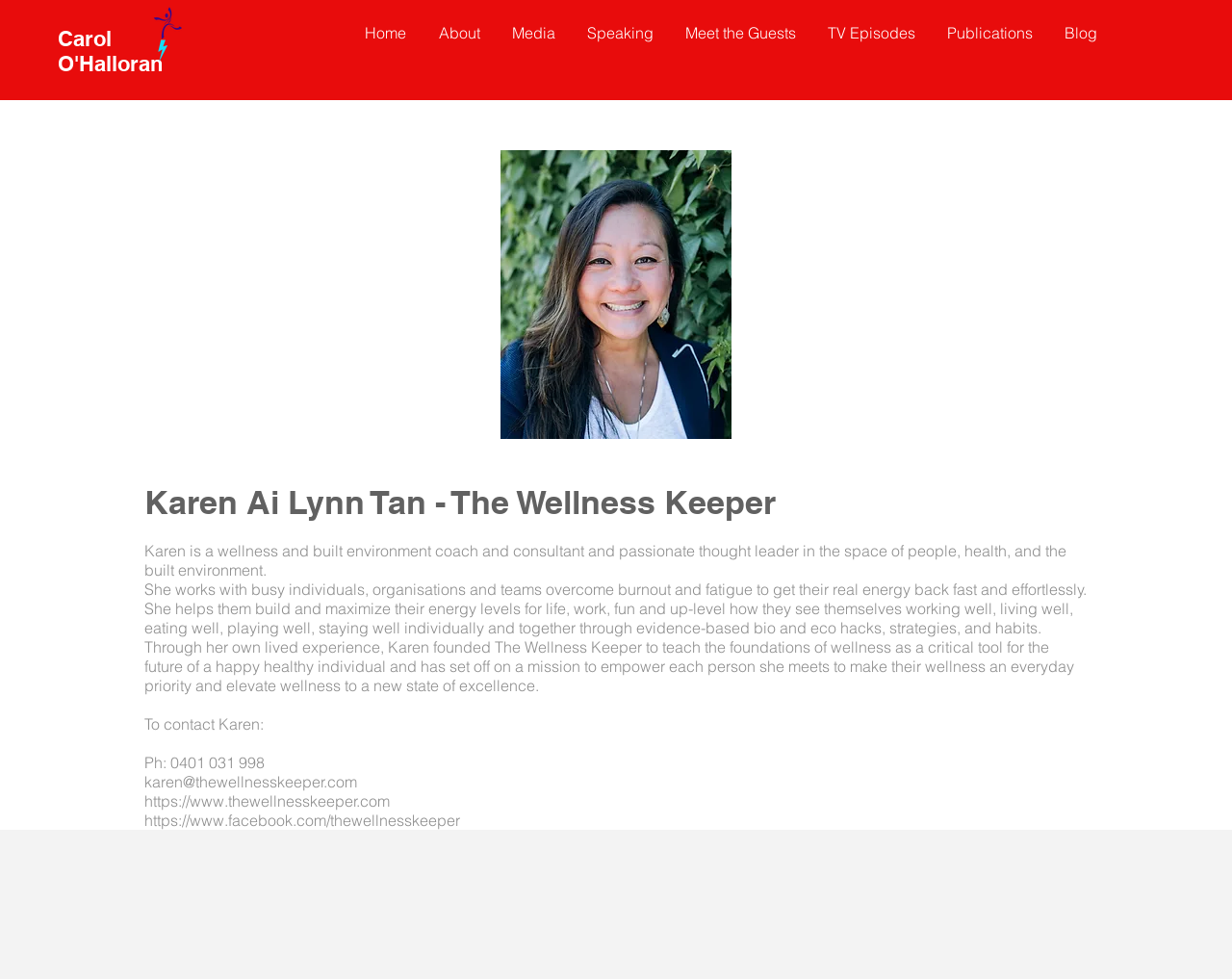Please specify the bounding box coordinates of the clickable region necessary for completing the following instruction: "Contact Karen via email". The coordinates must consist of four float numbers between 0 and 1, i.e., [left, top, right, bottom].

[0.117, 0.789, 0.29, 0.808]